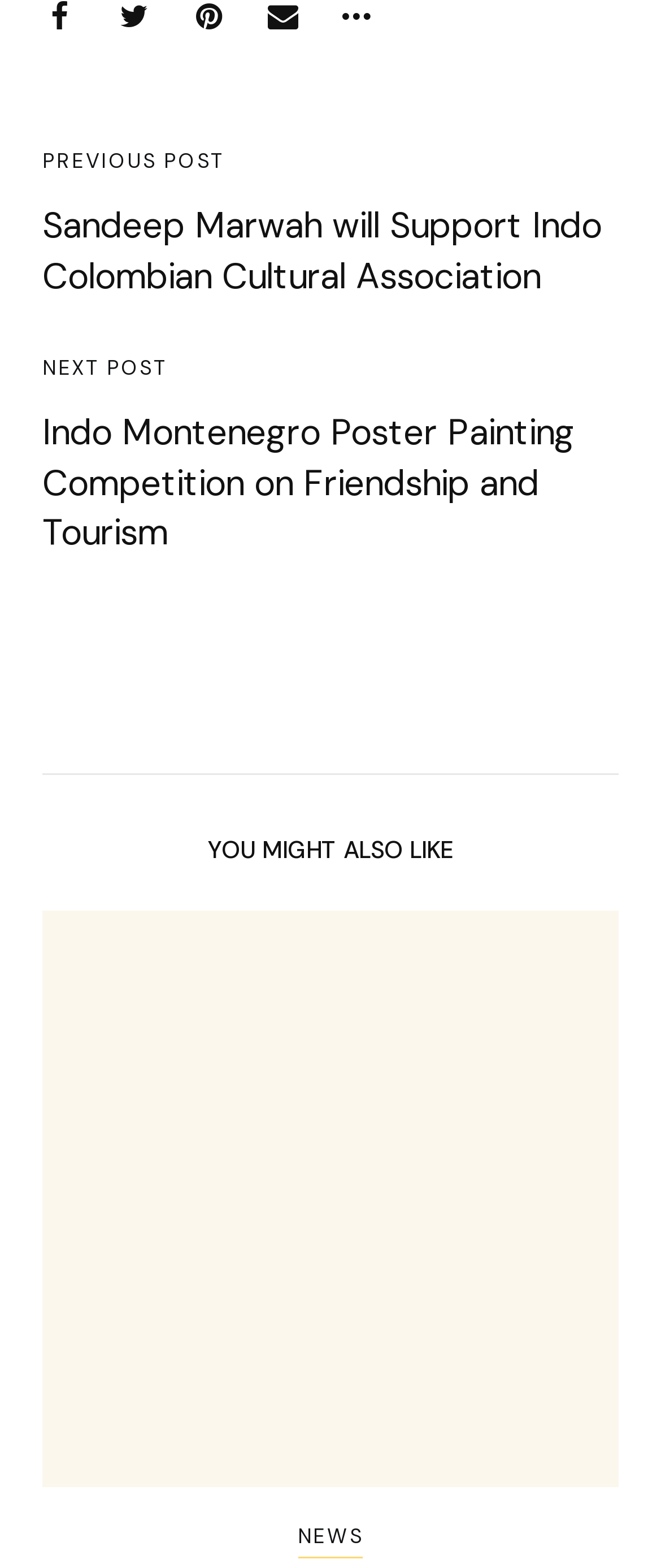Determine the bounding box coordinates for the clickable element to execute this instruction: "view next post". Provide the coordinates as four float numbers between 0 and 1, i.e., [left, top, right, bottom].

[0.064, 0.226, 0.253, 0.244]